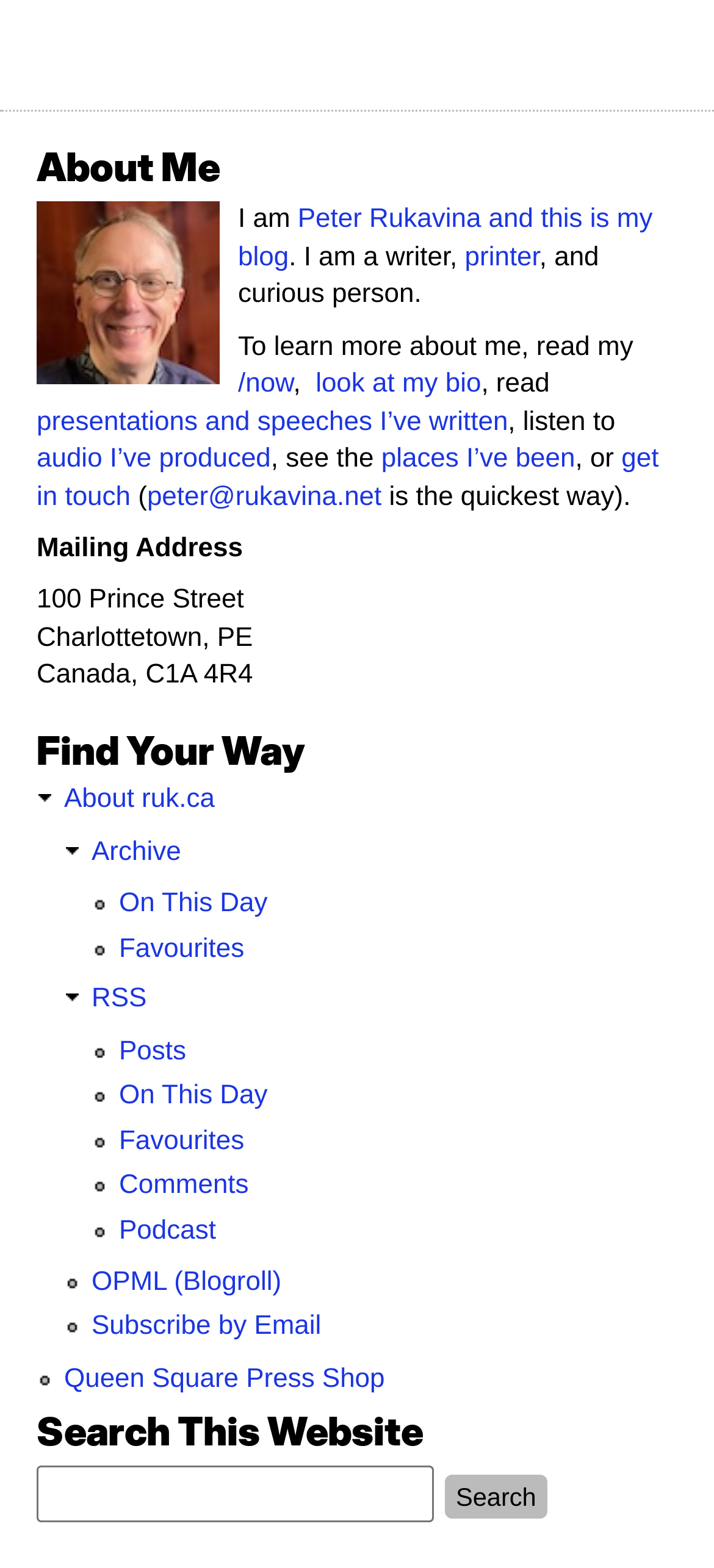What are the categories on the website?
Refer to the image and provide a detailed answer to the question.

The categories on the website are listed as links under the 'Find Your Way' heading with ID 59, including 'About ruk.ca', 'Archive', 'On This Day', 'Favourites', and others.